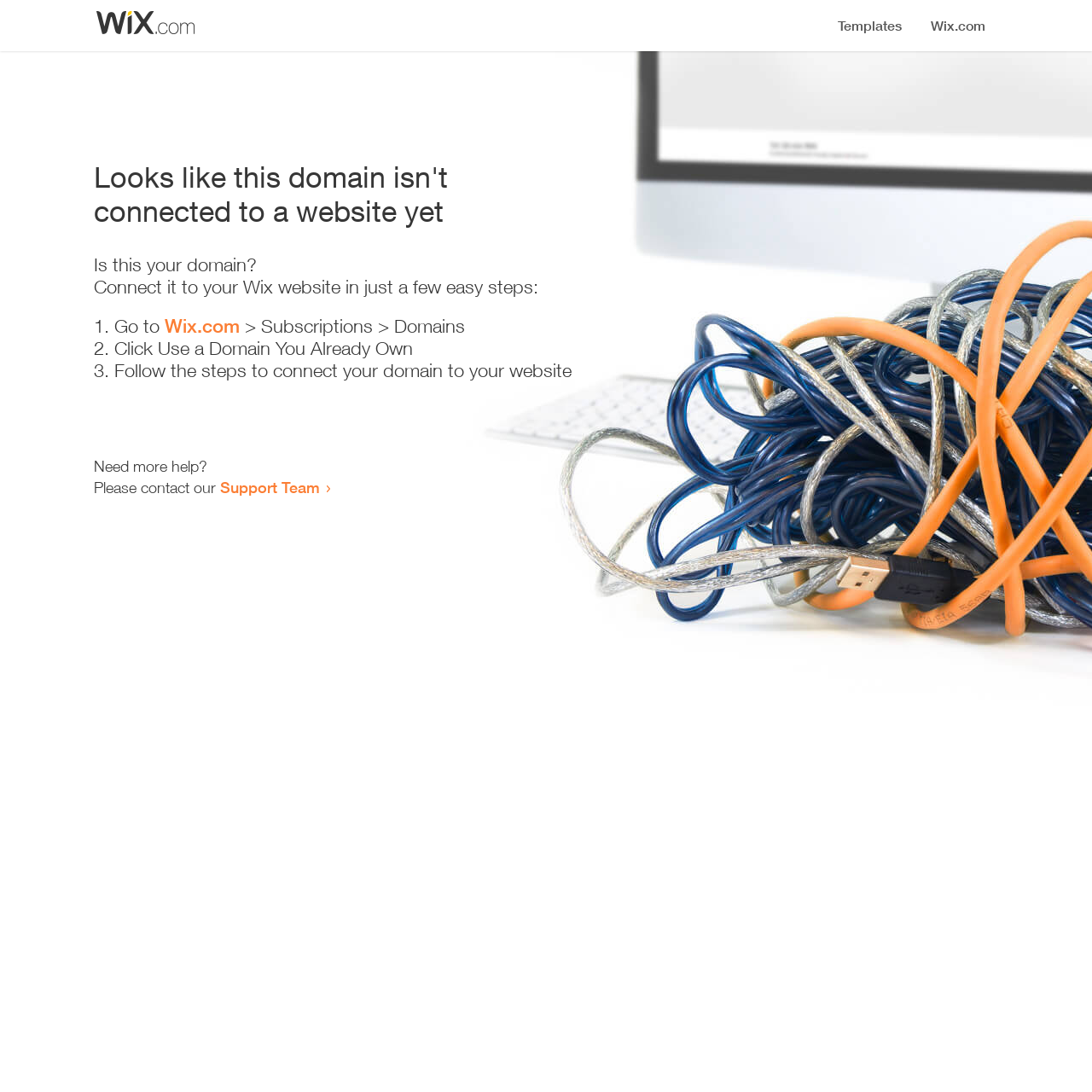Give a one-word or short-phrase answer to the following question: 
What is the first step to connect the domain?

Go to Wix.com